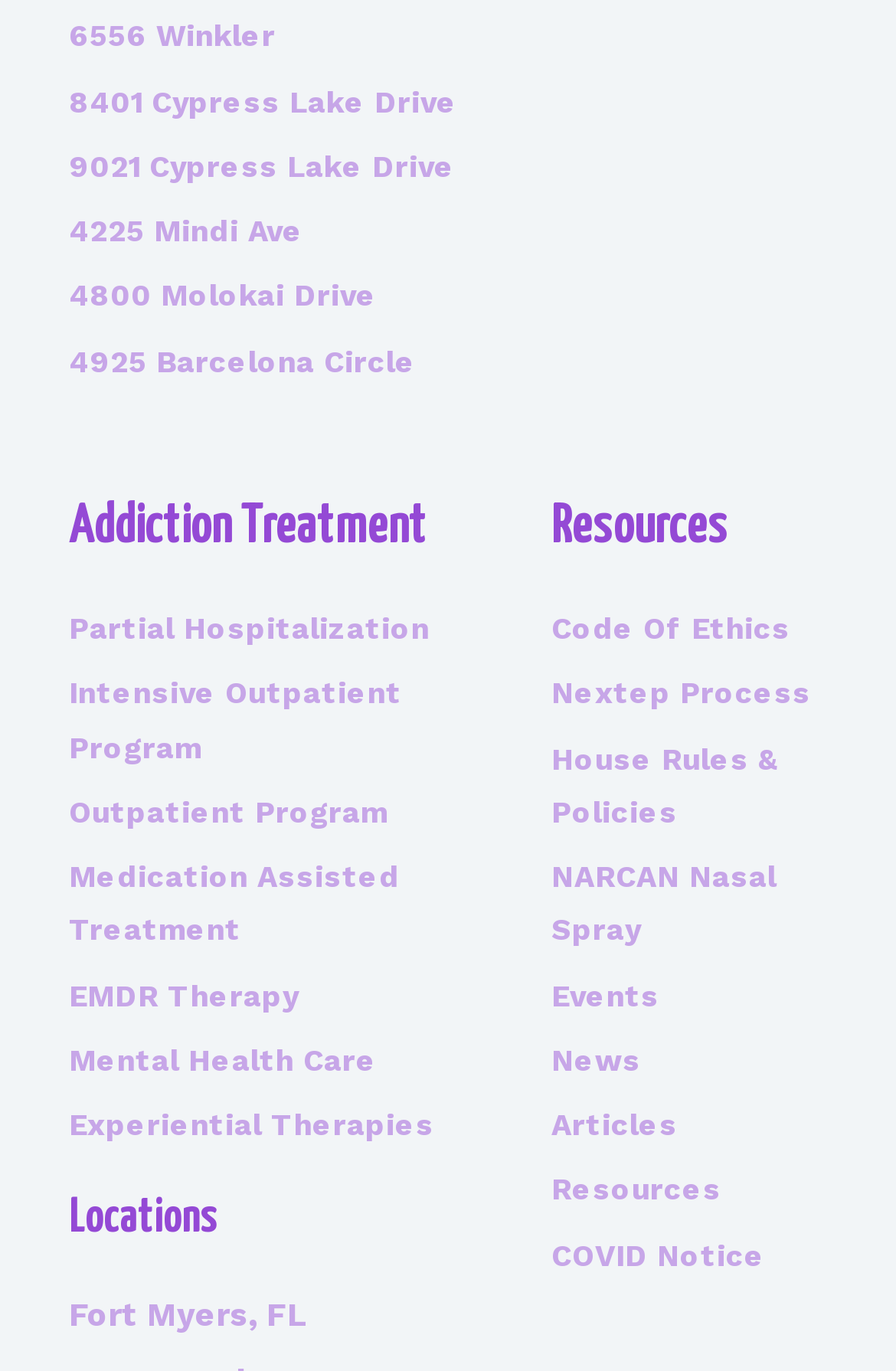Answer the question below using just one word or a short phrase: 
How many locations are listed?

1